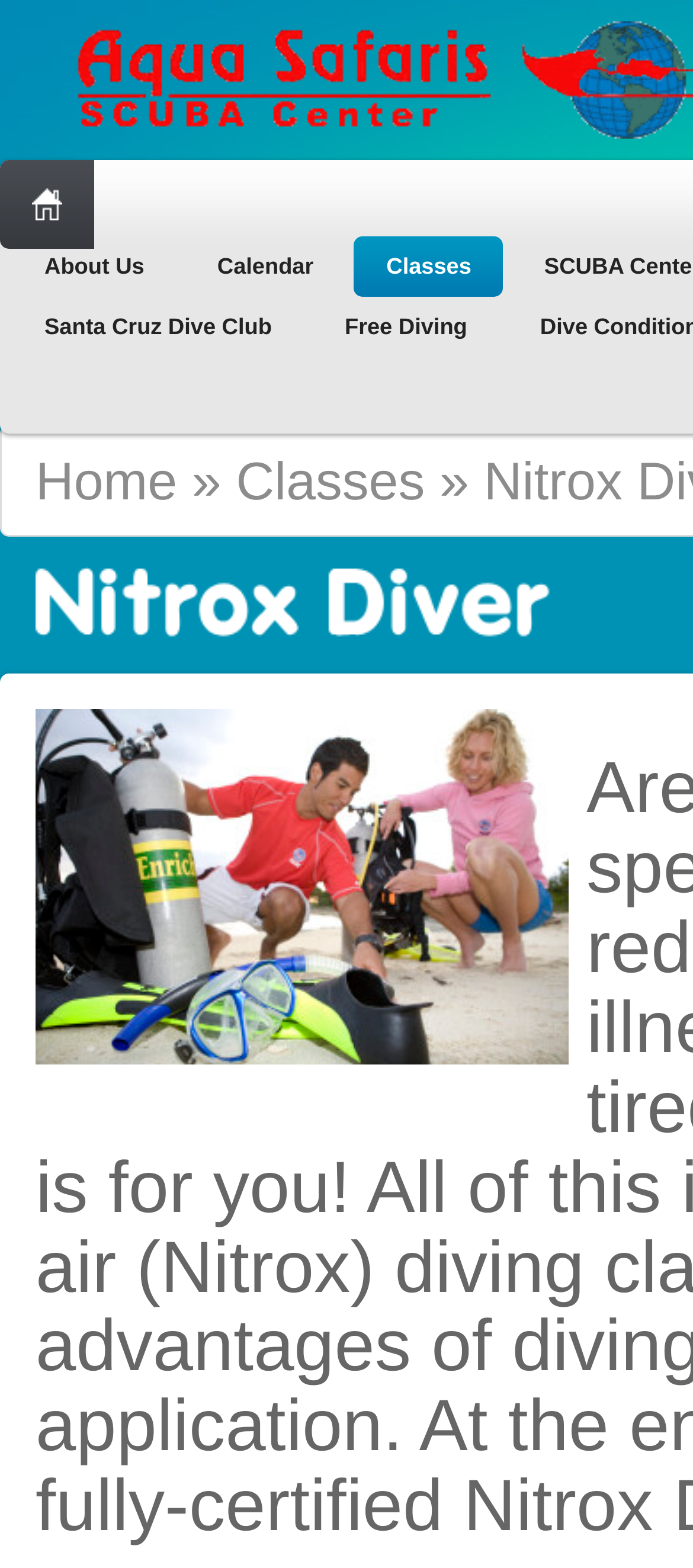Provide the bounding box coordinates of the UI element this sentence describes: "Santa Cruz Dive Club".

[0.018, 0.189, 0.438, 0.228]